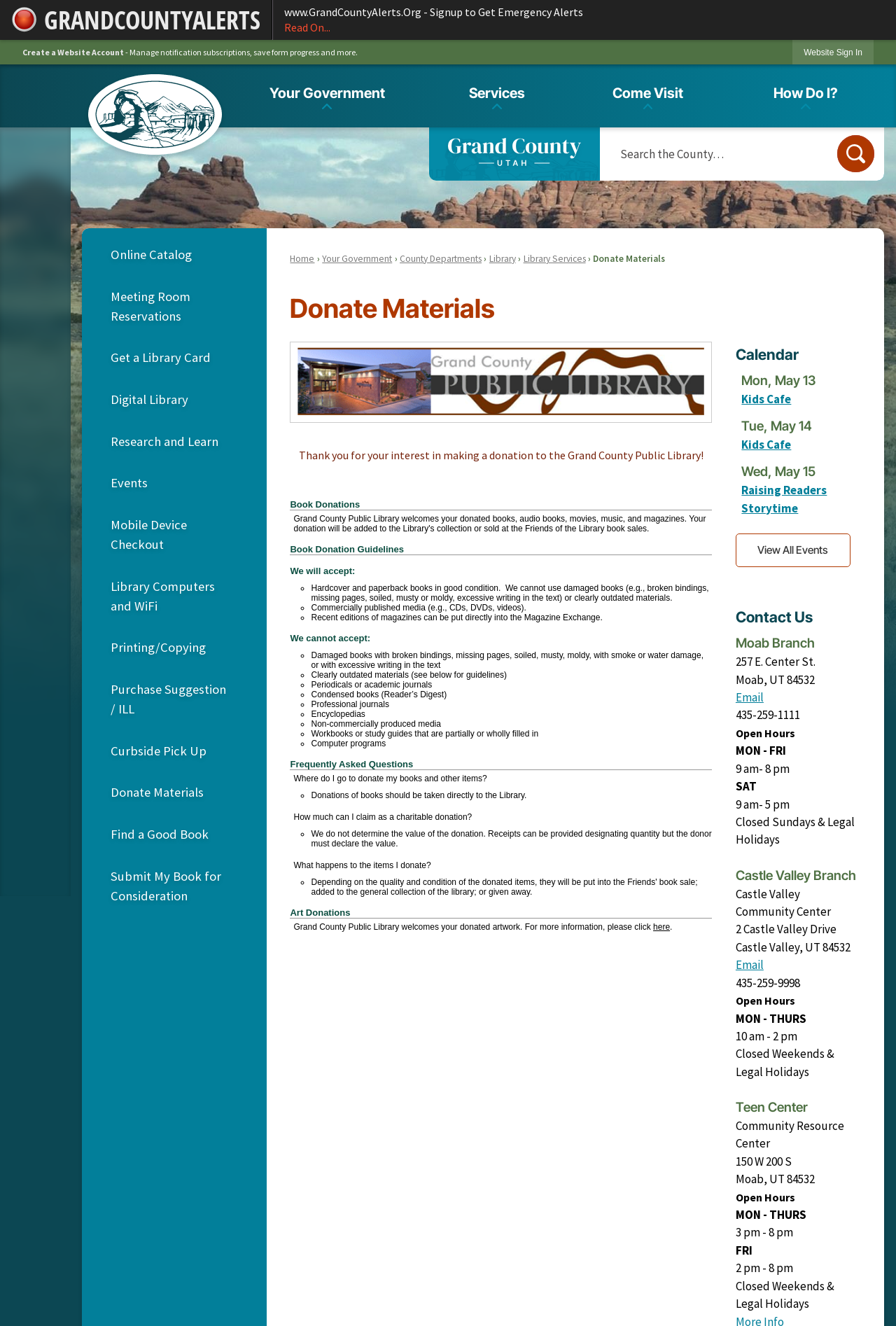Pinpoint the bounding box coordinates of the clickable element needed to complete the instruction: "Click on the 'Create a Website Account' button". The coordinates should be provided as four float numbers between 0 and 1: [left, top, right, bottom].

[0.025, 0.035, 0.138, 0.043]